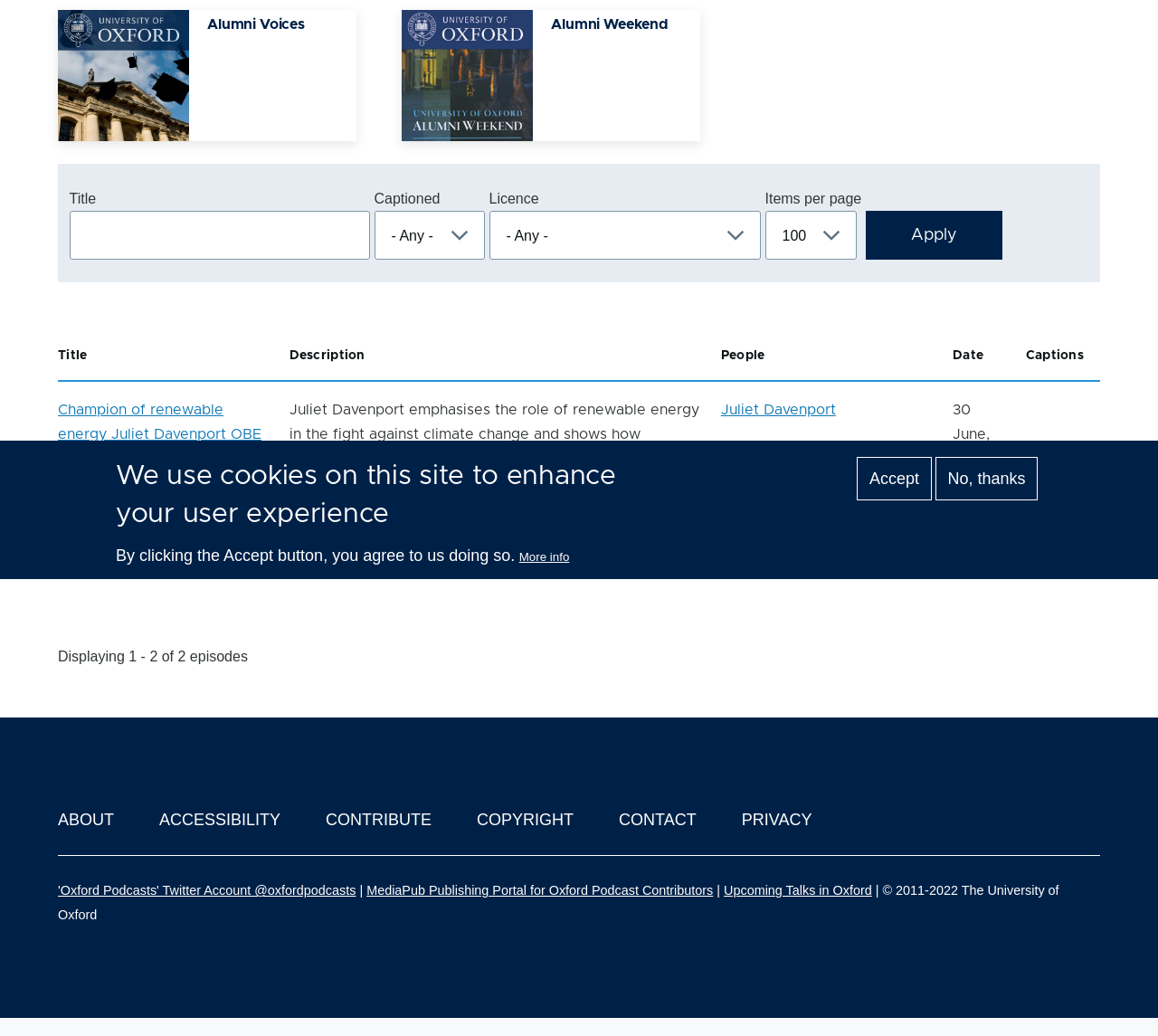Provide the bounding box coordinates in the format (top-left x, top-left y, bottom-right x, bottom-right y). All values are floating point numbers between 0 and 1. Determine the bounding box coordinate of the UI element described as: Privacy

[0.64, 0.783, 0.701, 0.8]